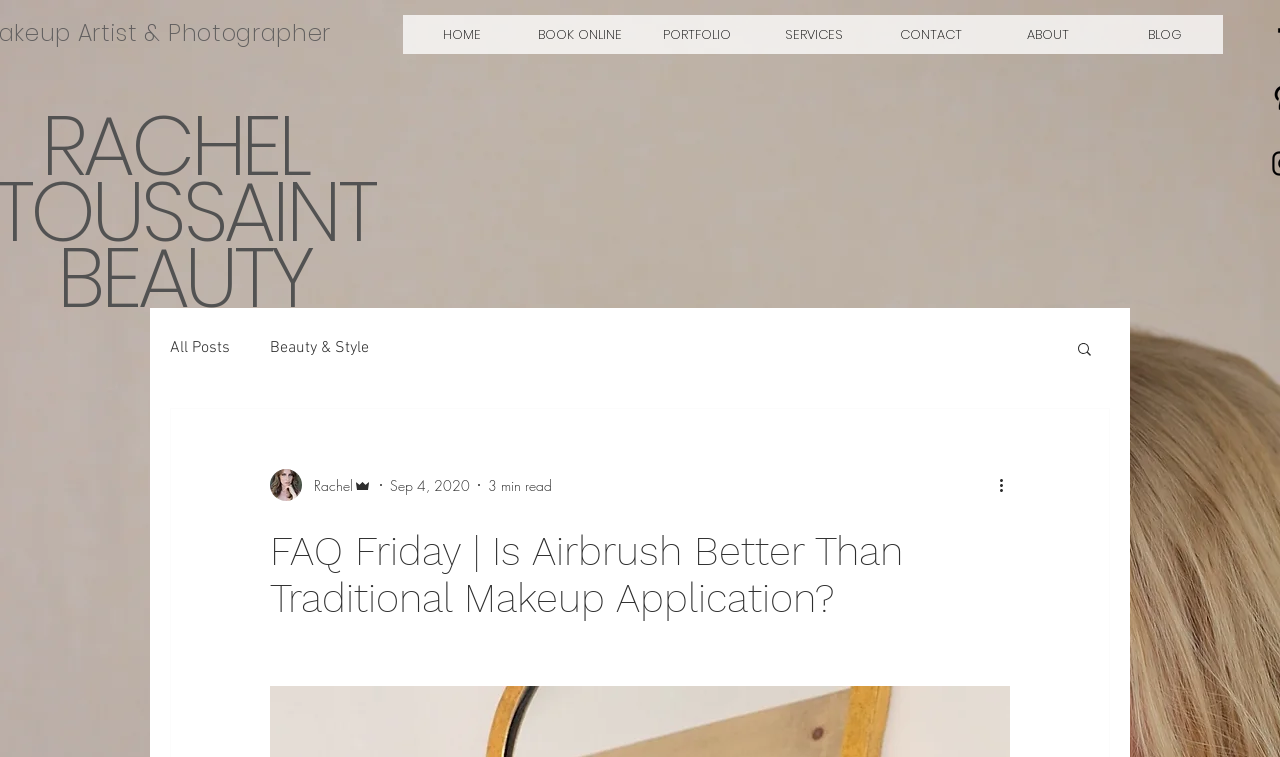Generate a comprehensive description of the webpage content.

This webpage is about a blog post titled "FAQ Friday | Is Airbrush Better Than Traditional Makeup Application?" written by a makeup artist. At the top of the page, there is a navigation menu with 7 links: "HOME", "BOOK ONLINE", "PORTFOLIO", "SERVICES", "CONTACT", "ABOUT", and "BLOG". Below the navigation menu, there is a secondary navigation menu with 2 links: "All Posts" and "Beauty & Style". 

On the right side of the page, there is a search button with a magnifying glass icon. Below the search button, there is a profile section with the writer's picture, name "Rachel", and title "Admin". The writer's picture is positioned to the left of the name and title. 

The main content of the page is a blog post with a heading that matches the page title. The blog post is divided into sections, with the first section starting below the profile section. The blog post is estimated to be a 3-minute read, and it was published on September 4, 2020. There is a "More actions" button at the bottom right corner of the page.